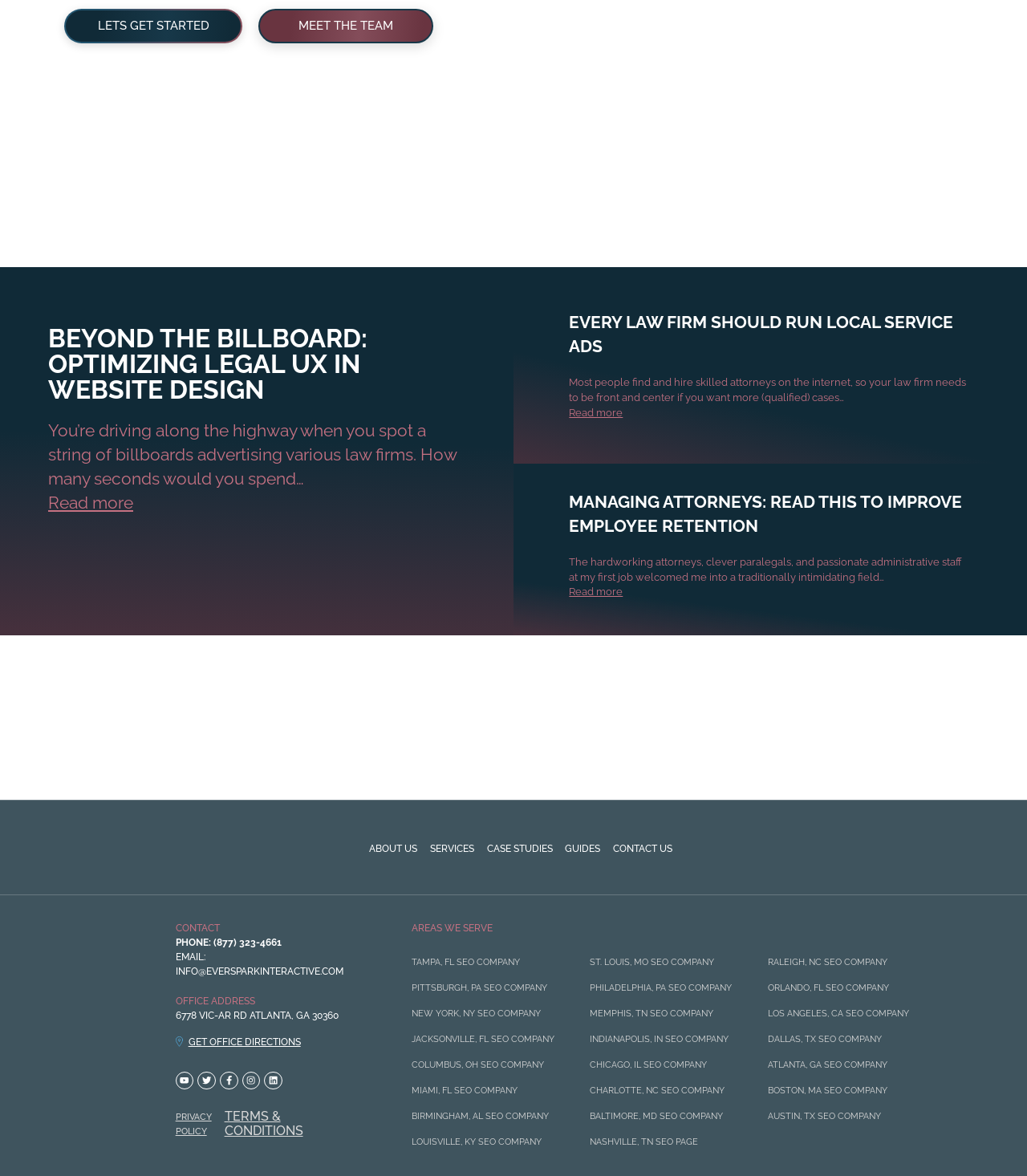Identify the bounding box coordinates of the region that needs to be clicked to carry out this instruction: "Get office directions". Provide these coordinates as four float numbers ranging from 0 to 1, i.e., [left, top, right, bottom].

[0.183, 0.881, 0.293, 0.891]